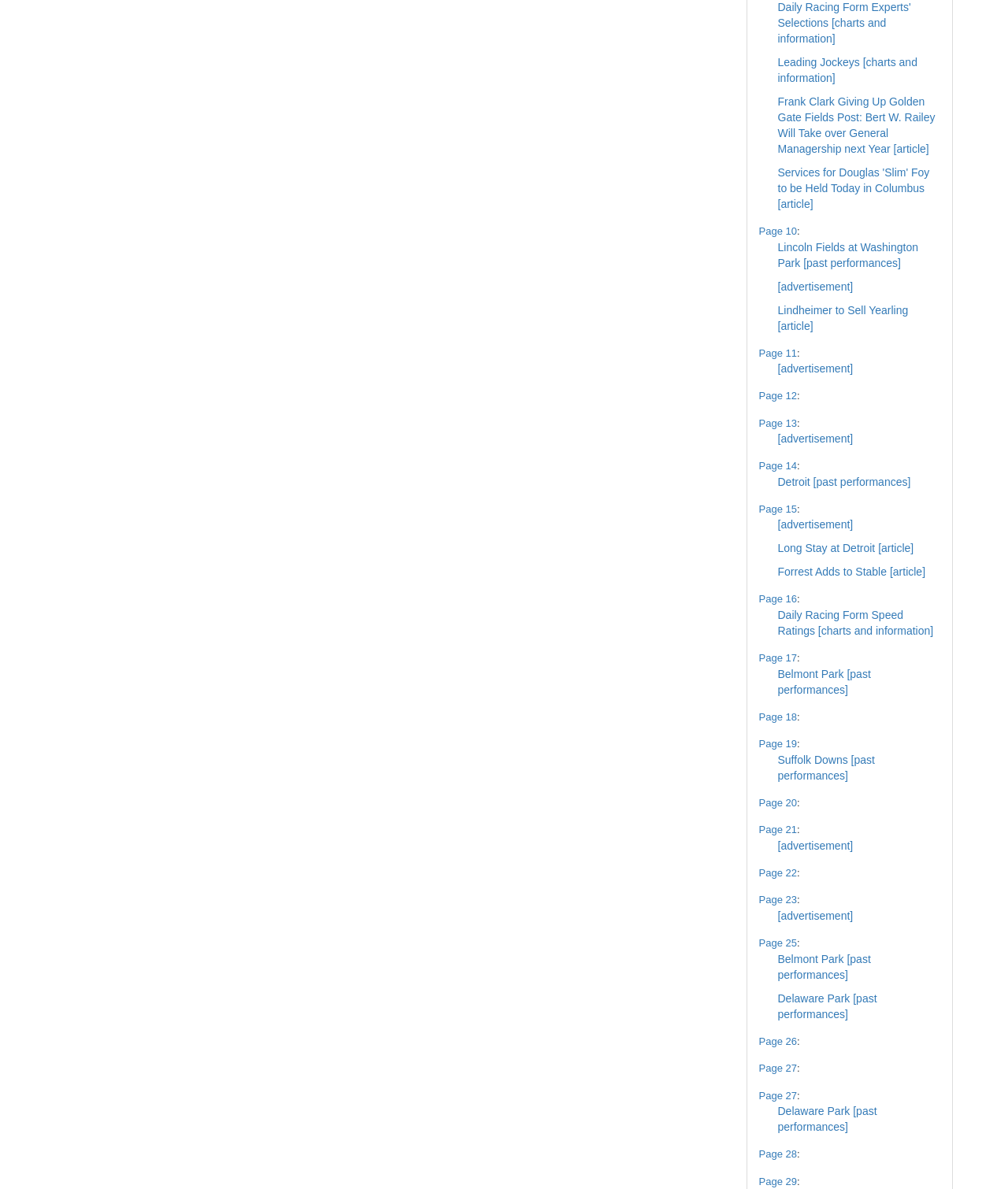Locate the bounding box coordinates of the element that should be clicked to fulfill the instruction: "Read article about Frank Clark Giving Up Golden Gate Fields Post".

[0.771, 0.08, 0.928, 0.131]